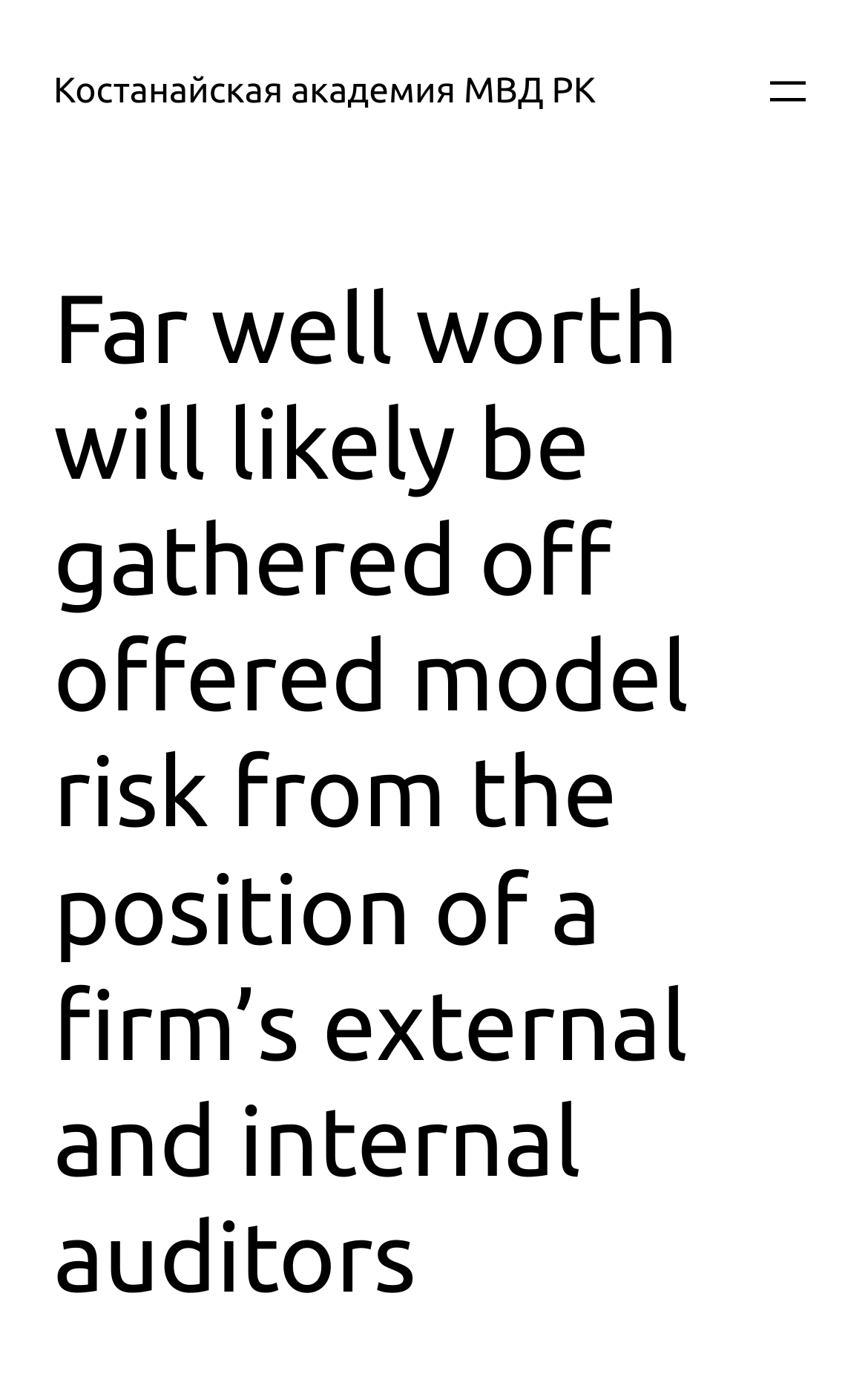Please locate and retrieve the main header text of the webpage.

Far well worth will likely be gathered off offered model risk from the position of a firm’s external and internal auditors